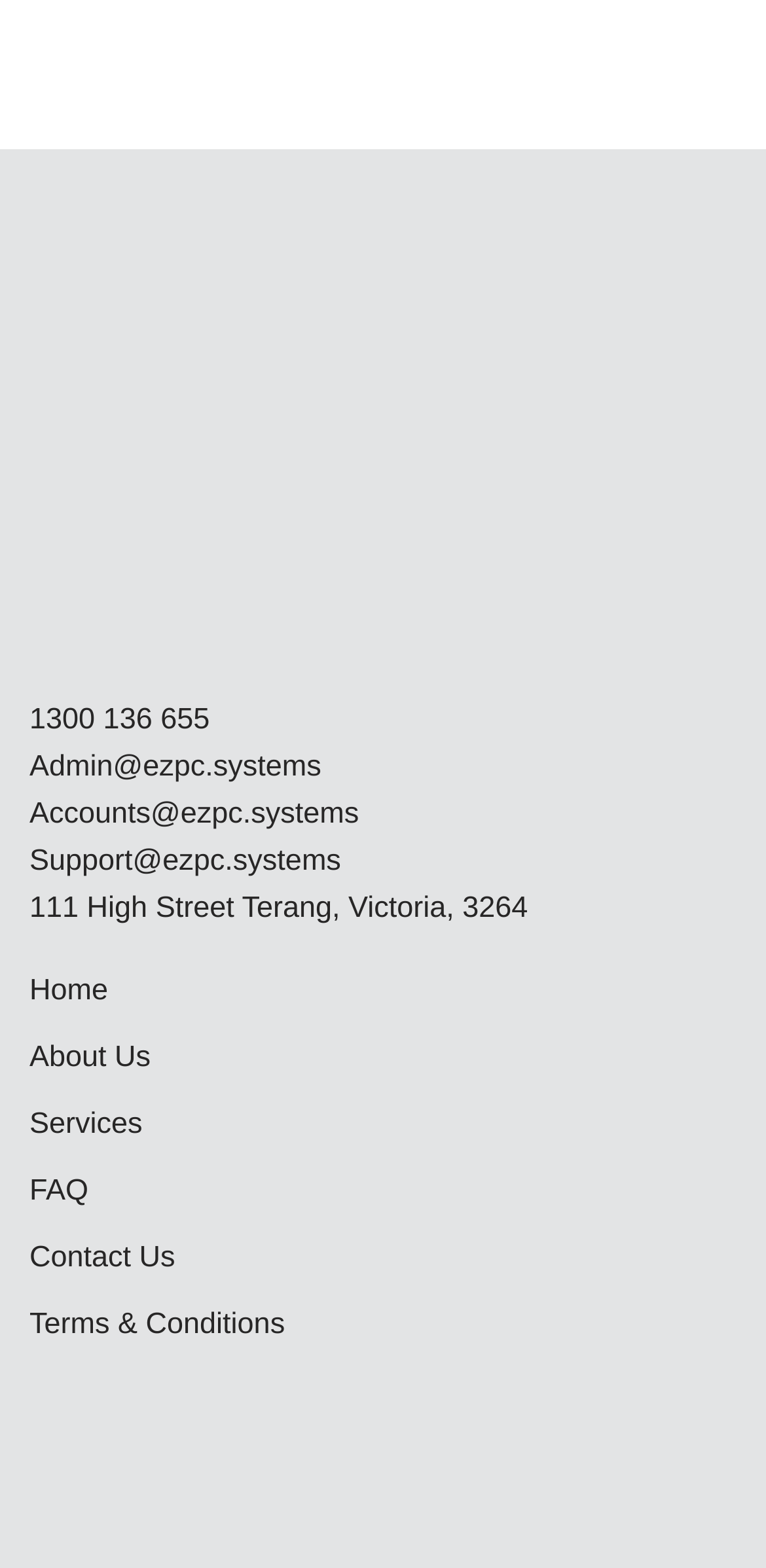Respond to the question below with a concise word or phrase:
What is the email address for admin?

Admin@ezpc.systems